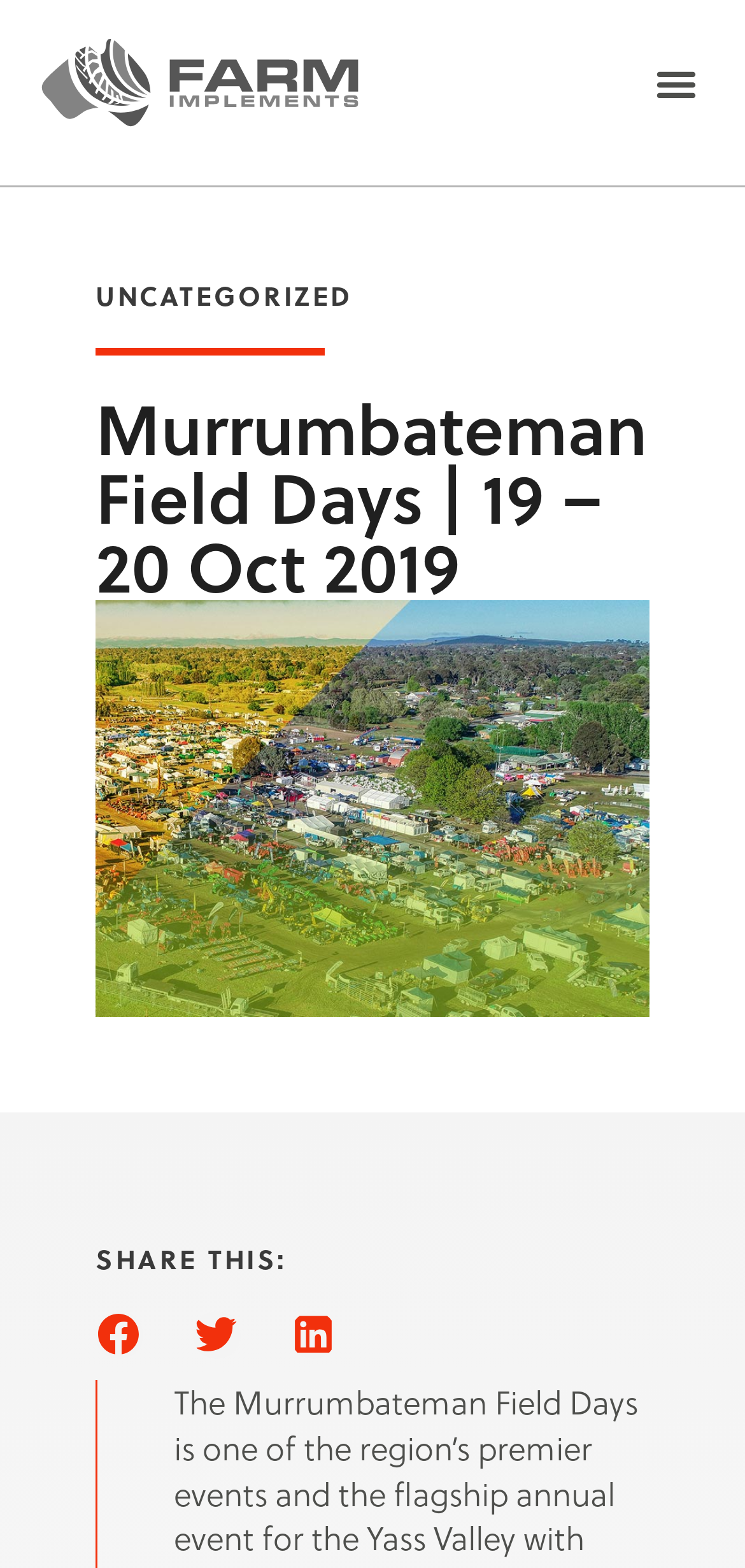Utilize the details in the image to give a detailed response to the question: How many social media platforms can you share the event on?

I counted the number of social media buttons available on the webpage, which are 'Share on facebook', 'Share on twitter', and 'Share on linkedin', and found that there are three platforms to share the event on.